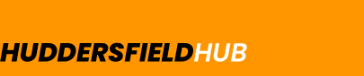What is the font color of 'HUB'?
Answer with a single word or phrase, using the screenshot for reference.

White